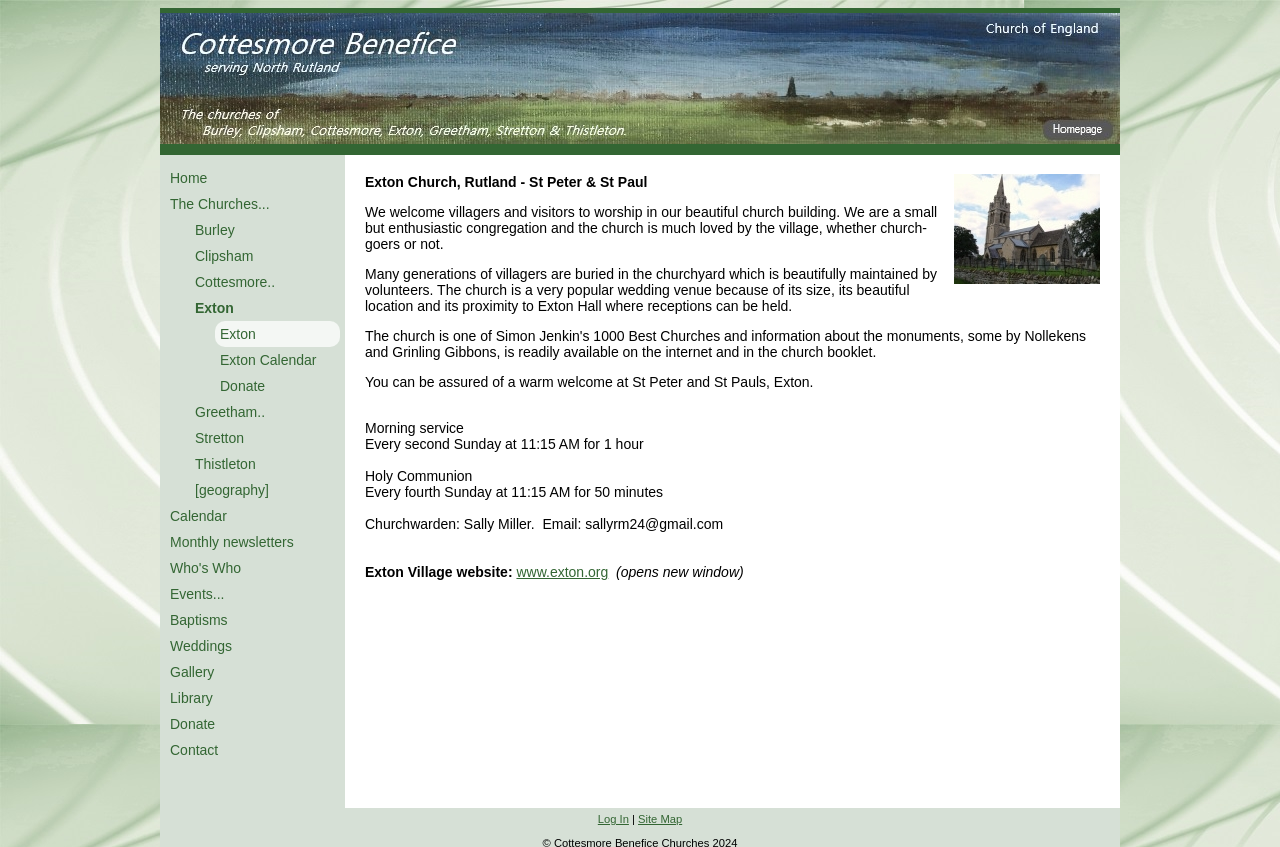From the webpage screenshot, identify the region described by Calendar. Provide the bounding box coordinates as (top-left x, top-left y, bottom-right x, bottom-right y), with each value being a floating point number between 0 and 1.

[0.129, 0.594, 0.266, 0.625]